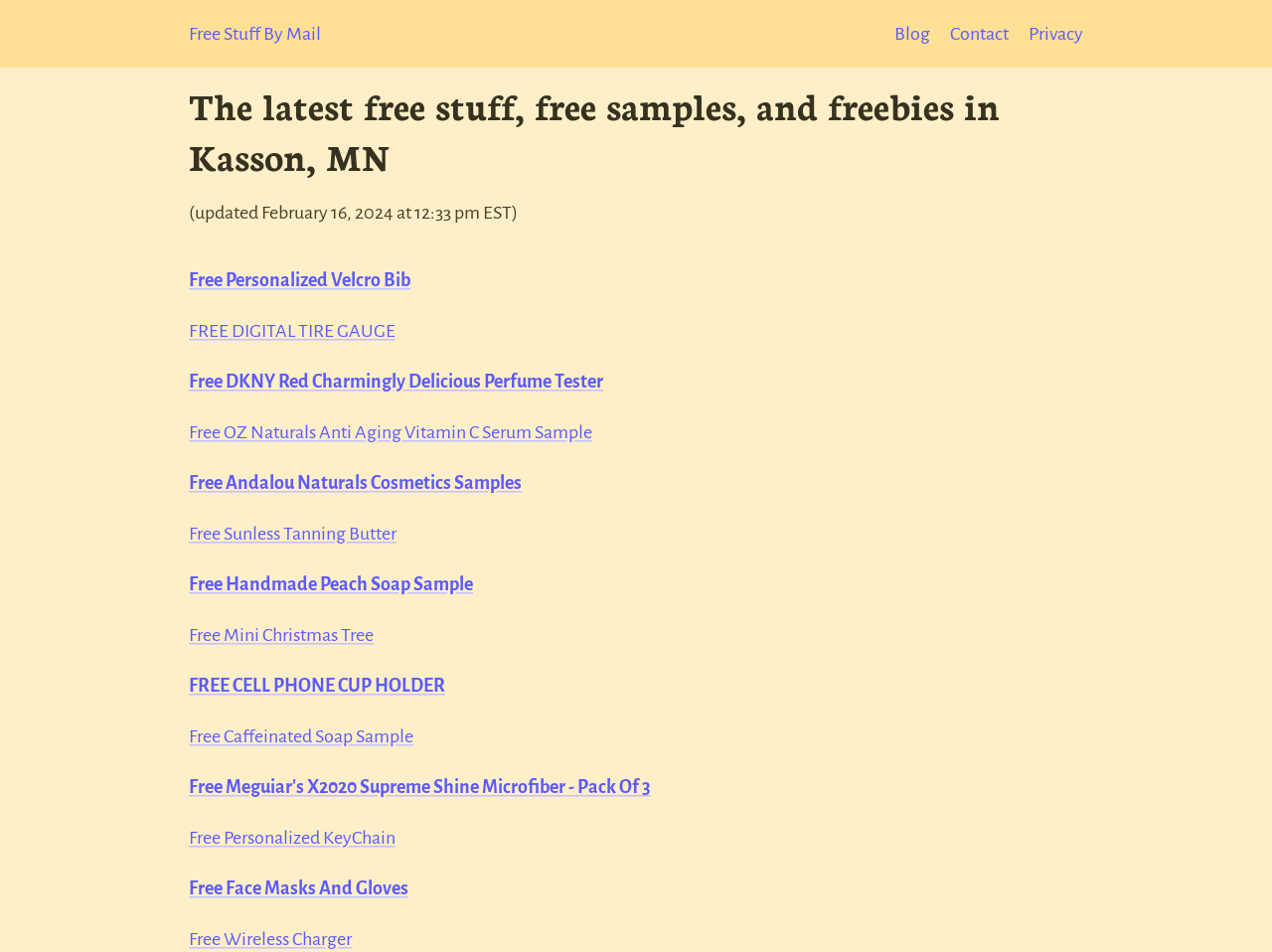Identify the bounding box coordinates of the part that should be clicked to carry out this instruction: "View 'CONTACT US' information".

None